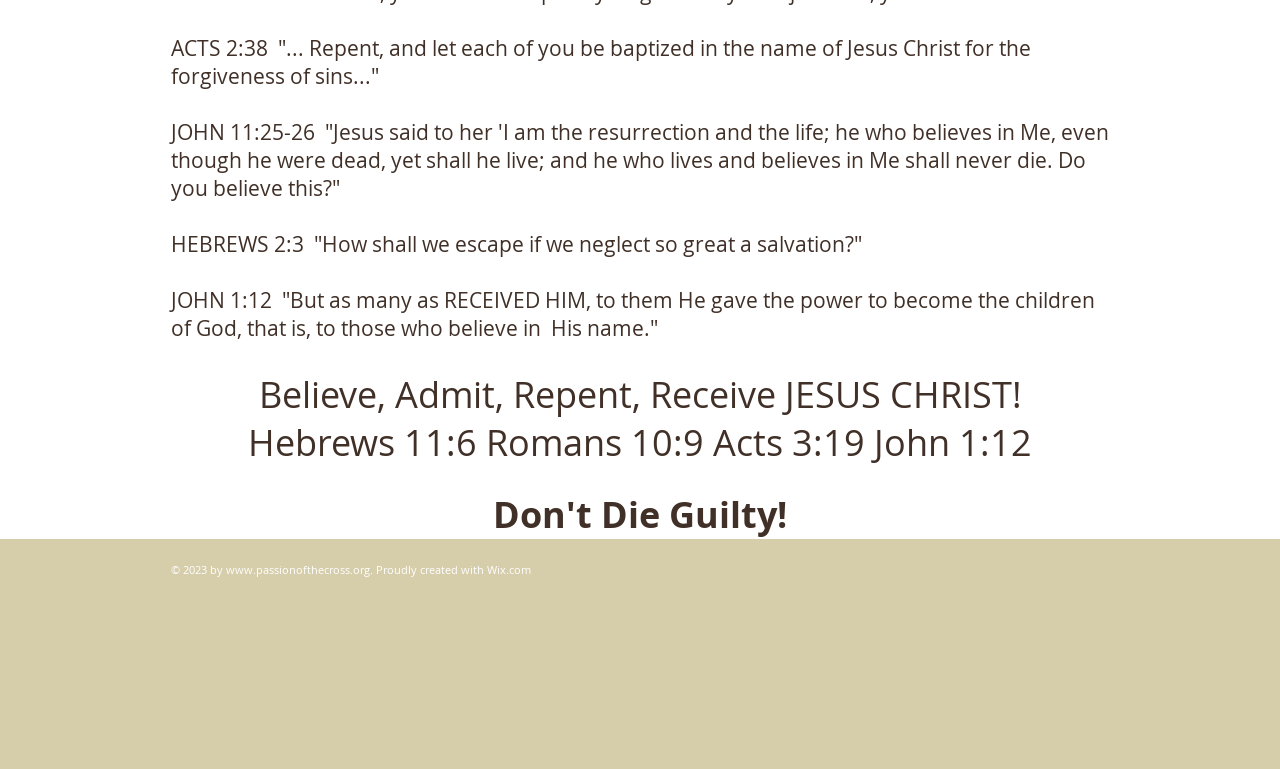Identify the bounding box for the UI element that is described as follows: "Wix.com".

[0.38, 0.731, 0.415, 0.75]